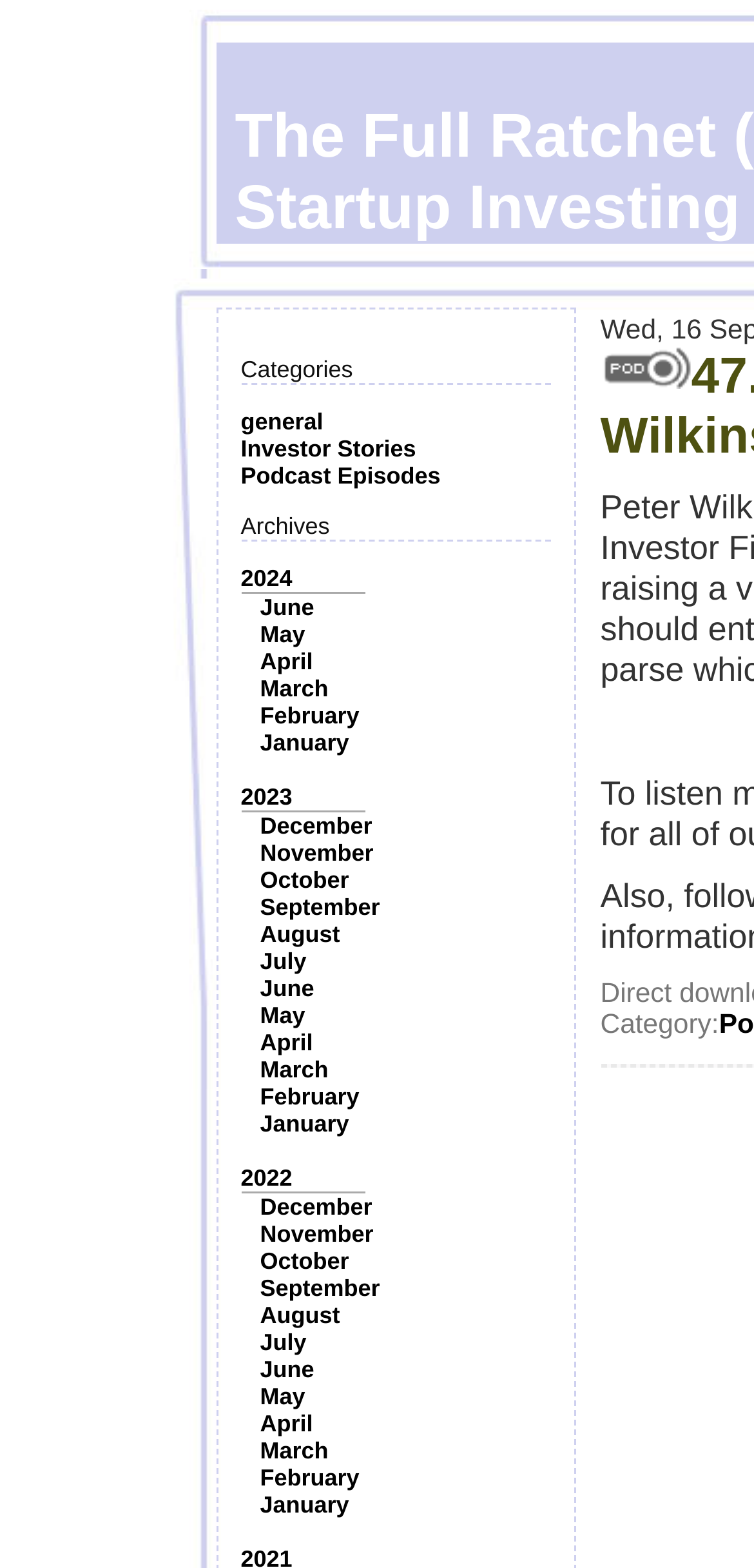How many types of categories are listed?
Please interpret the details in the image and answer the question thoroughly.

I counted the number of category types listed, which are 'general', 'Investor Stories', and 'Podcast Episodes'.